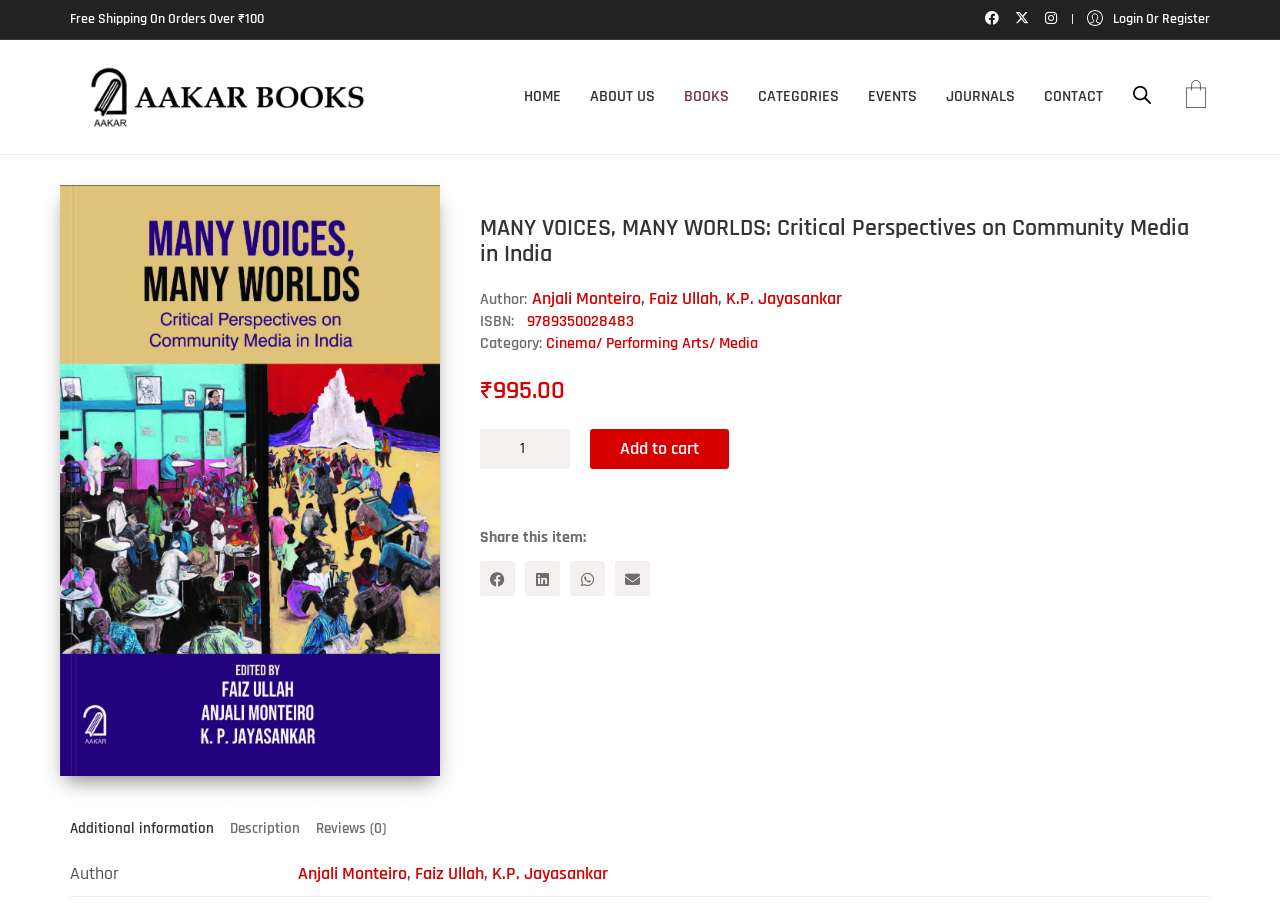Please respond to the question using a single word or phrase:
What is the minimum quantity of the book you can add to the cart?

1